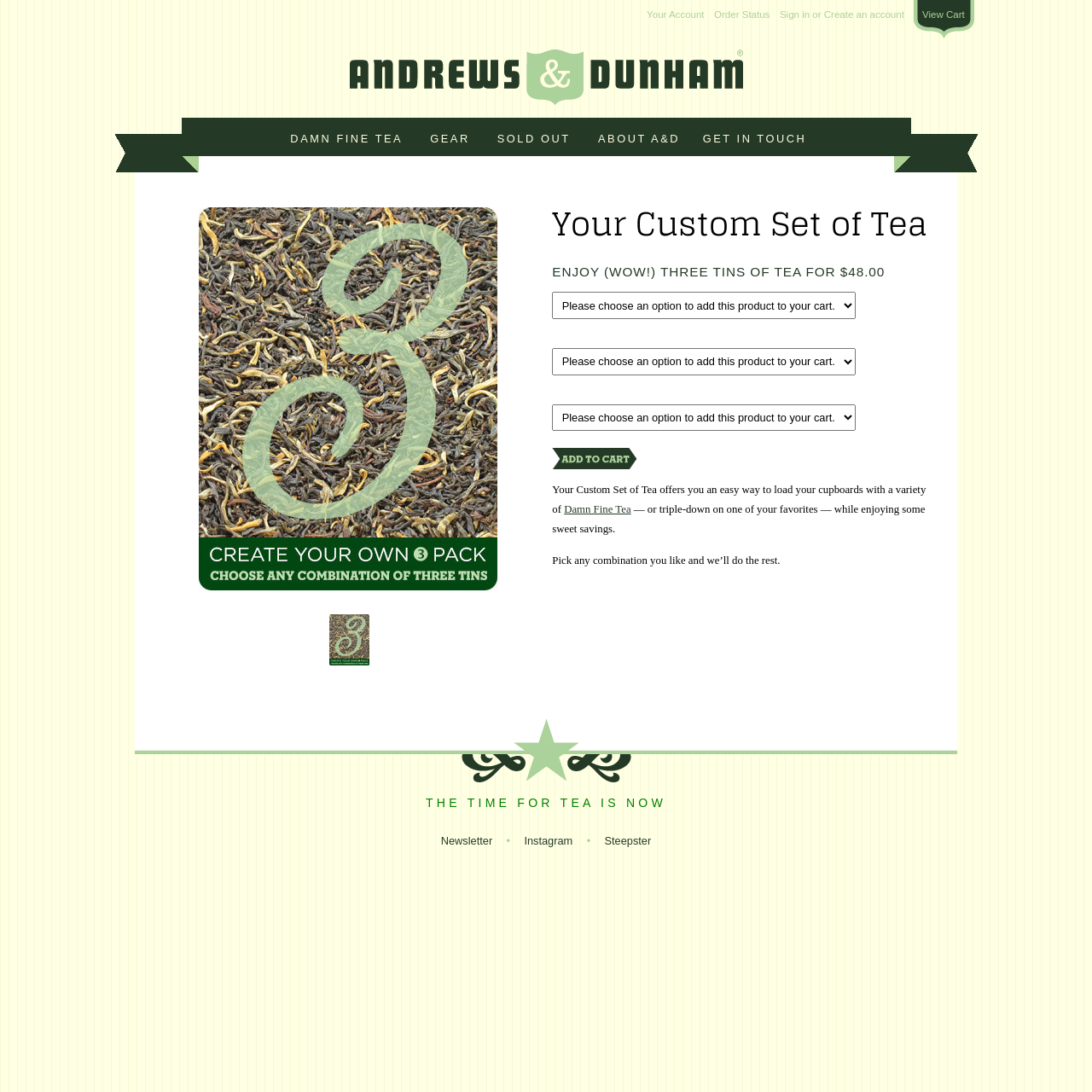Illustrate the webpage with a detailed description.

This webpage is about Andrews & Dunham, a company that specializes in tea. At the top of the page, there is a navigation menu with links to "Your Account", "Order Status", "Sign in", and "Create an account". Next to these links, there is a "View Cart" link. The company's logo, "Andrews & Dunham Damn Fine Tea", is displayed prominently, accompanied by an image.

Below the navigation menu, there is a large image that spans most of the page's width. Above this image, there are several links to different sections of the website, including "DAMN FINE TEA", "GEAR", "SOLD OUT", "ABOUT A&D", and "GET IN TOUCH".

The main content of the page is focused on a product called "Custom Three Pack!", which is a set of three tins of tea. There is a large image of this product, accompanied by a heading that describes it as "Your Custom Set of Tea". Below this, there is a subheading that explains the benefits of this product, including the price of $48.00.

There are three dropdown menus that allow users to select their preferred tea options. Below these menus, there is an "Add to Cart" button. The product description explains that the Custom Three Pack offers a convenient way to purchase a variety of teas while enjoying some savings.

At the bottom of the page, there is a section with a heading that reads "THE TIME FOR TEA IS NOW". This section features a star icon image and a link to the company's newsletter, as well as links to their Instagram and Steepster profiles.